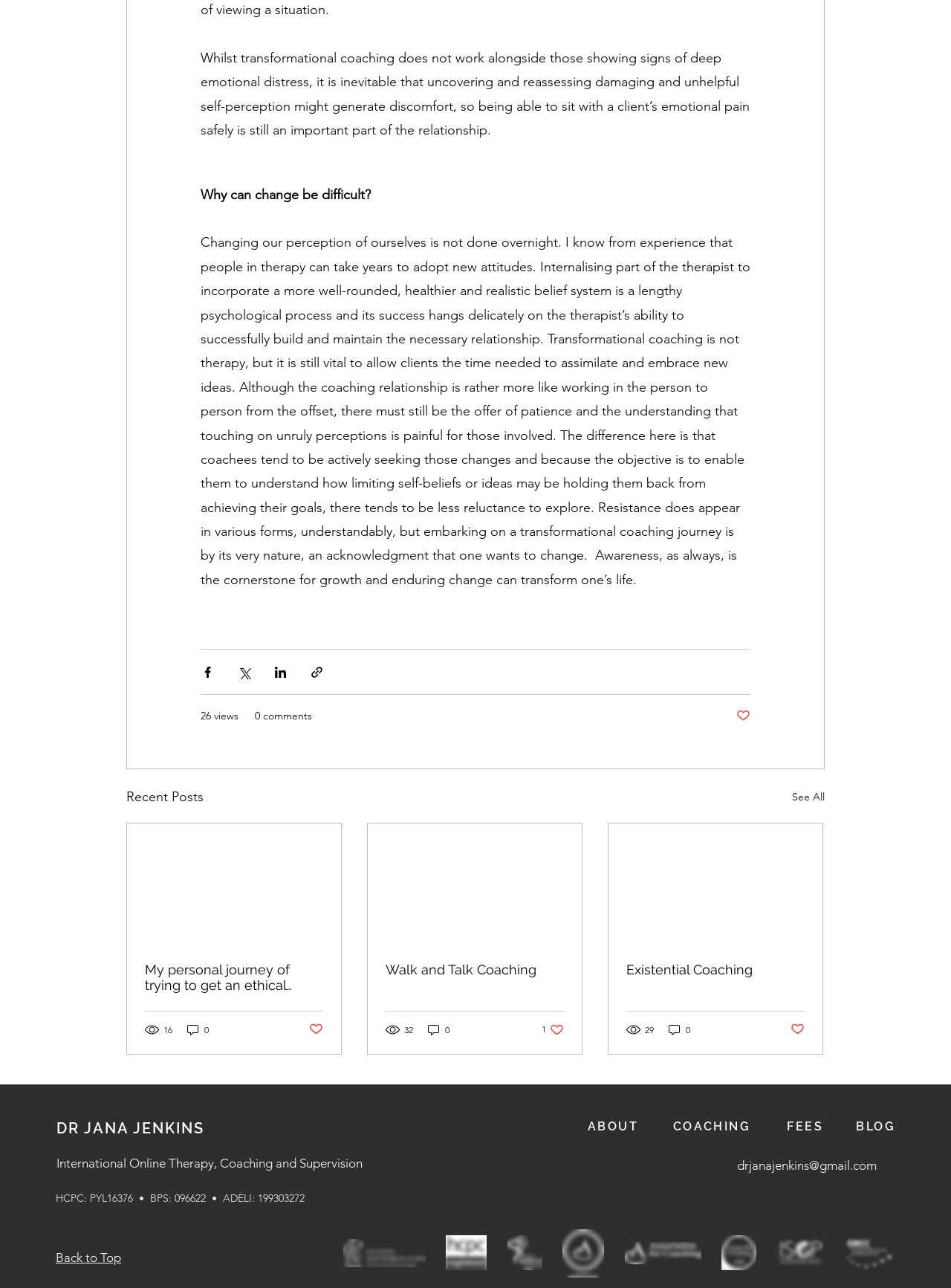Locate the bounding box coordinates of the element you need to click to accomplish the task described by this instruction: "View the coaching details".

[0.405, 0.747, 0.593, 0.759]